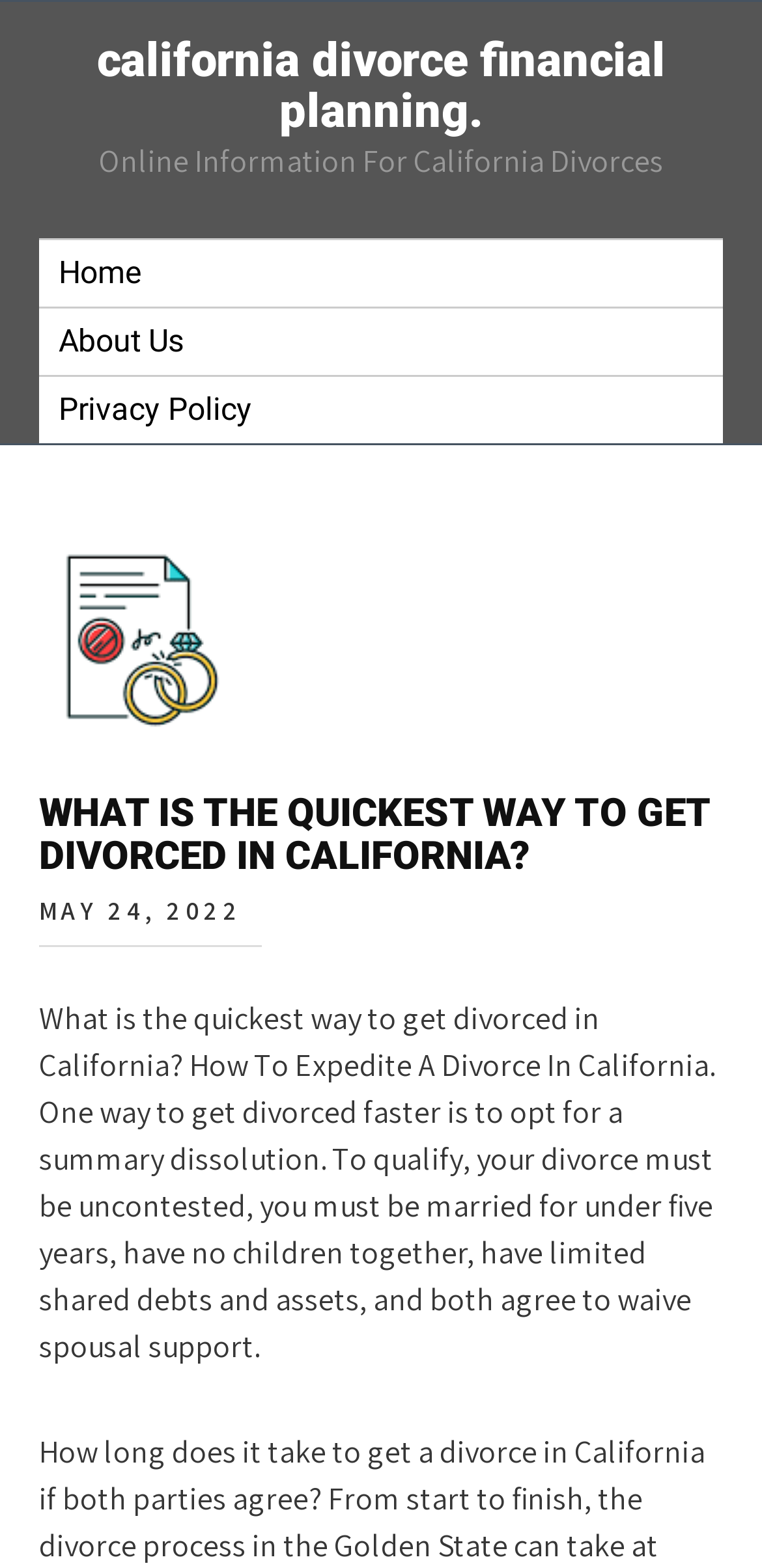What is the date of the article on this webpage?
Please craft a detailed and exhaustive response to the question.

The webpage provides a date of 'MAY 24, 2022' which is likely the date the article was published.